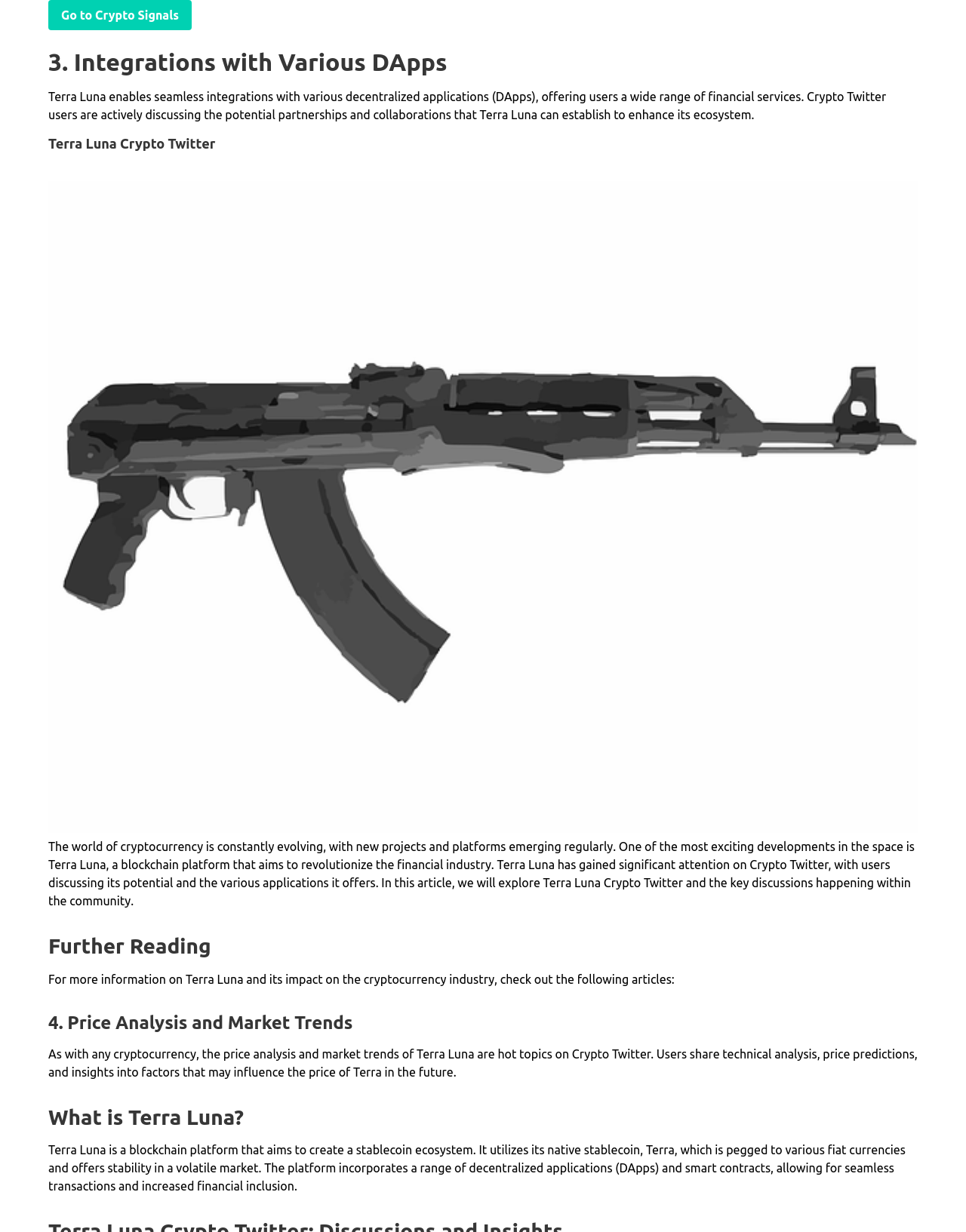Identify the bounding box of the UI element that matches this description: "Go to Crypto Signals".

[0.05, 0.0, 0.198, 0.024]